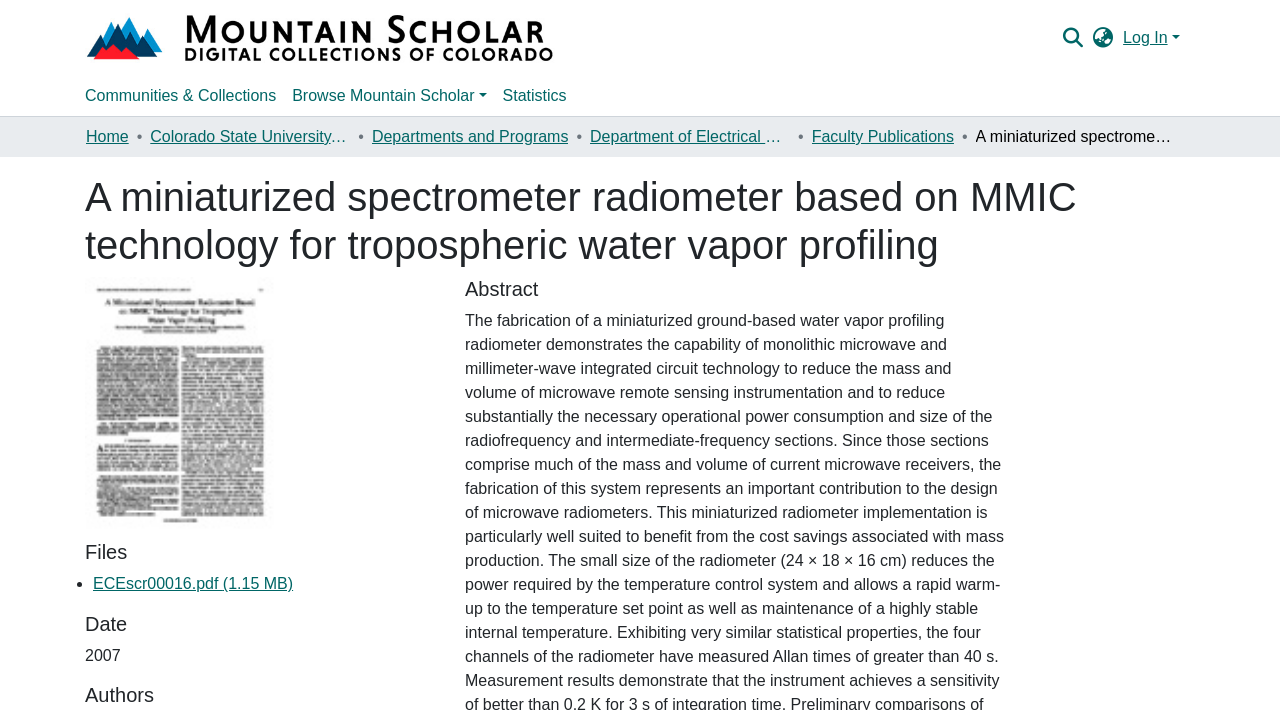From the image, can you give a detailed response to the question below:
What is the file format of the downloadable file?

I found the answer by looking at the list of files, where it says 'ECEscr00016.pdf (1.15 MB)'. The '.pdf' extension indicates that the file is in PDF format.